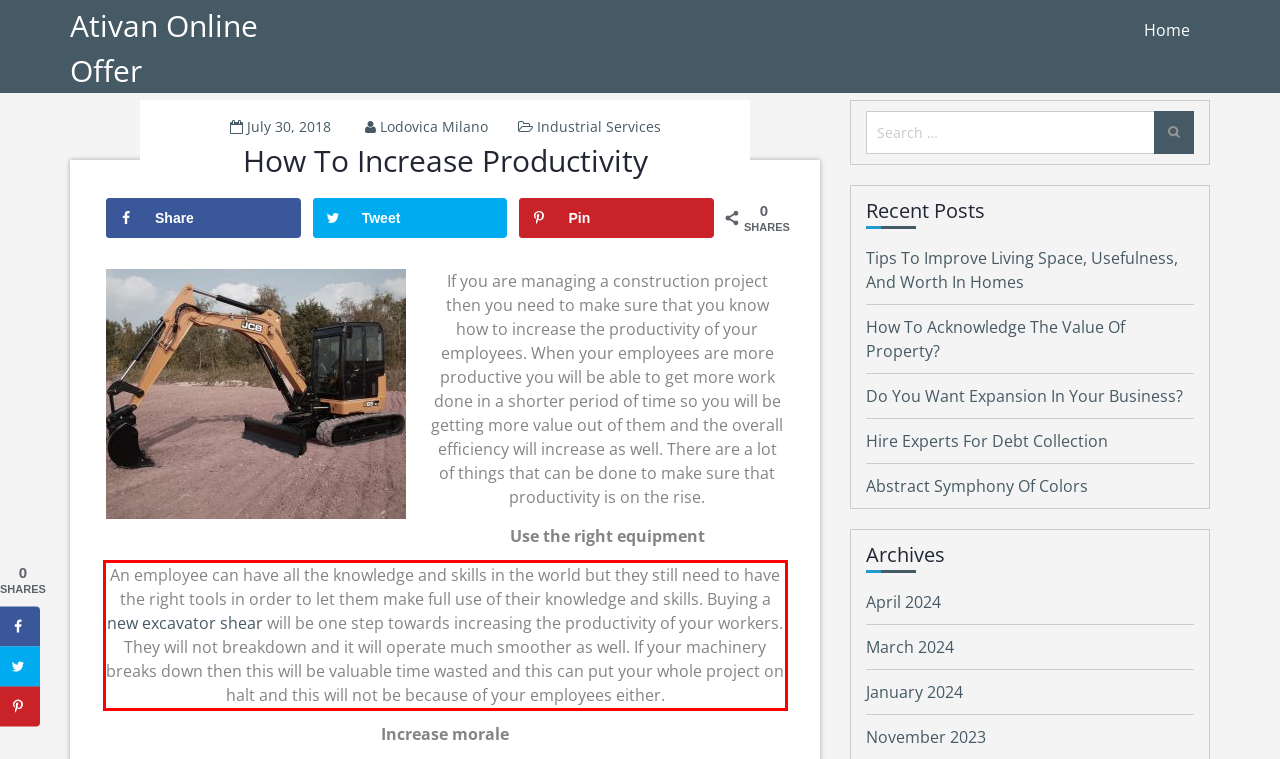By examining the provided screenshot of a webpage, recognize the text within the red bounding box and generate its text content.

An employee can have all the knowledge and skills in the world but they still need to have the right tools in order to let them make full use of their knowledge and skills. Buying a new excavator shear will be one step towards increasing the productivity of your workers. They will not breakdown and it will operate much smoother as well. If your machinery breaks down then this will be valuable time wasted and this can put your whole project on halt and this will not be because of your employees either.